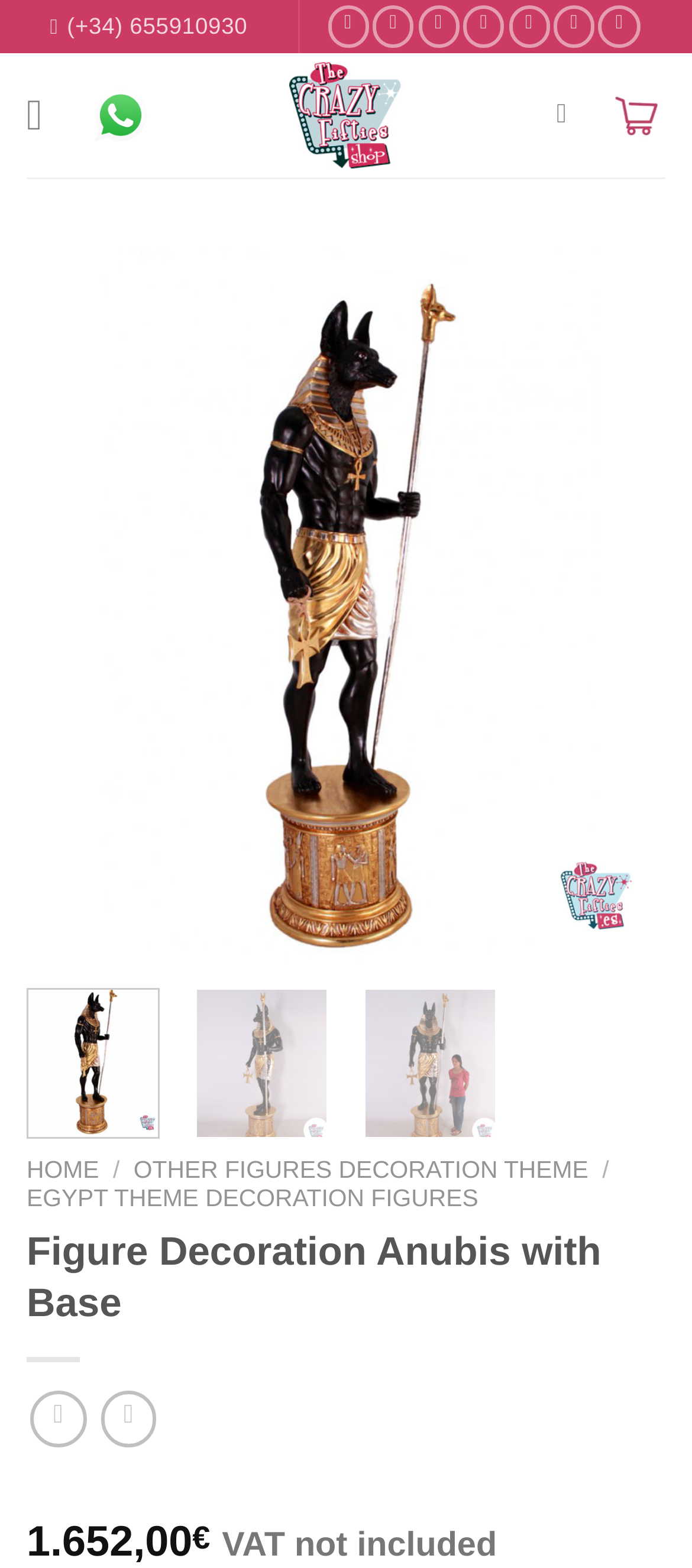Answer succinctly with a single word or phrase:
What is the theme of the figure decoration?

Egypt